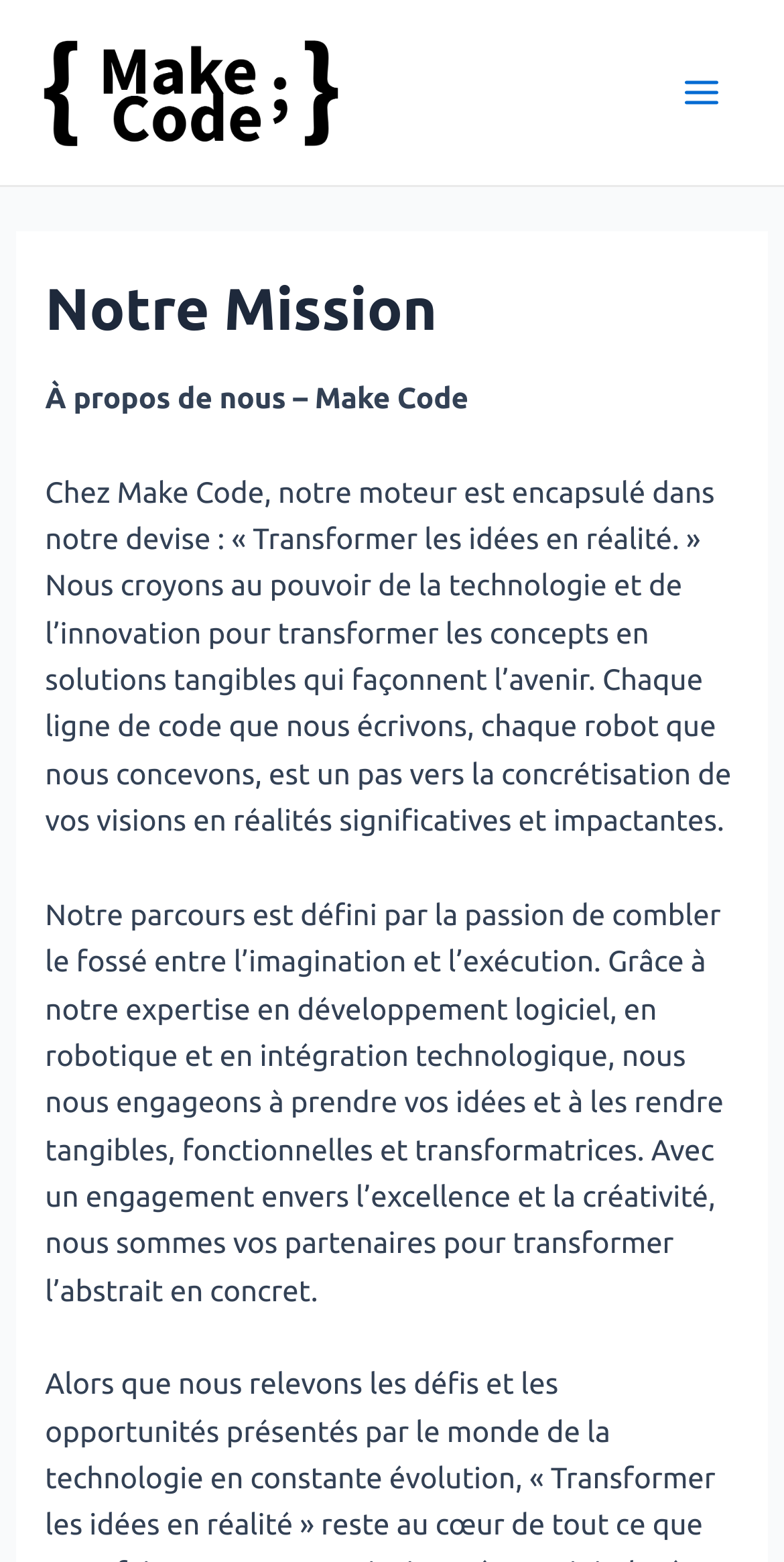What does the company do with ideas?
Please provide a detailed answer to the question.

The company's approach to ideas can be found in the third paragraph of the main content, which mentions that the company takes ideas and makes them 'tangibles, fonctionnelles et transformatrices'. This suggests that the company makes ideas tangible, functional, and transformative.